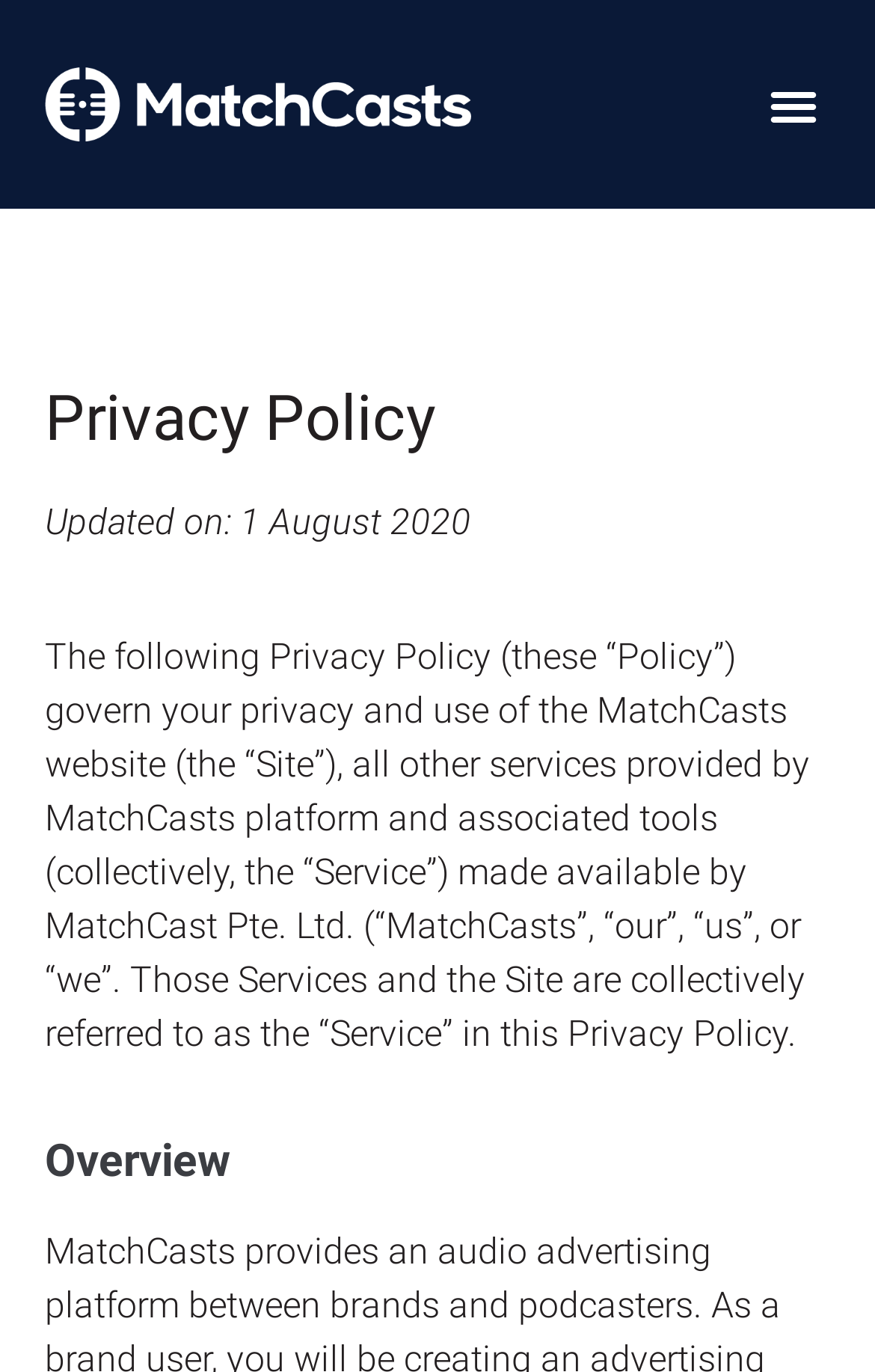What is the purpose of the 'Service'?
Use the screenshot to answer the question with a single word or phrase.

Providing podcast advertising and discovery